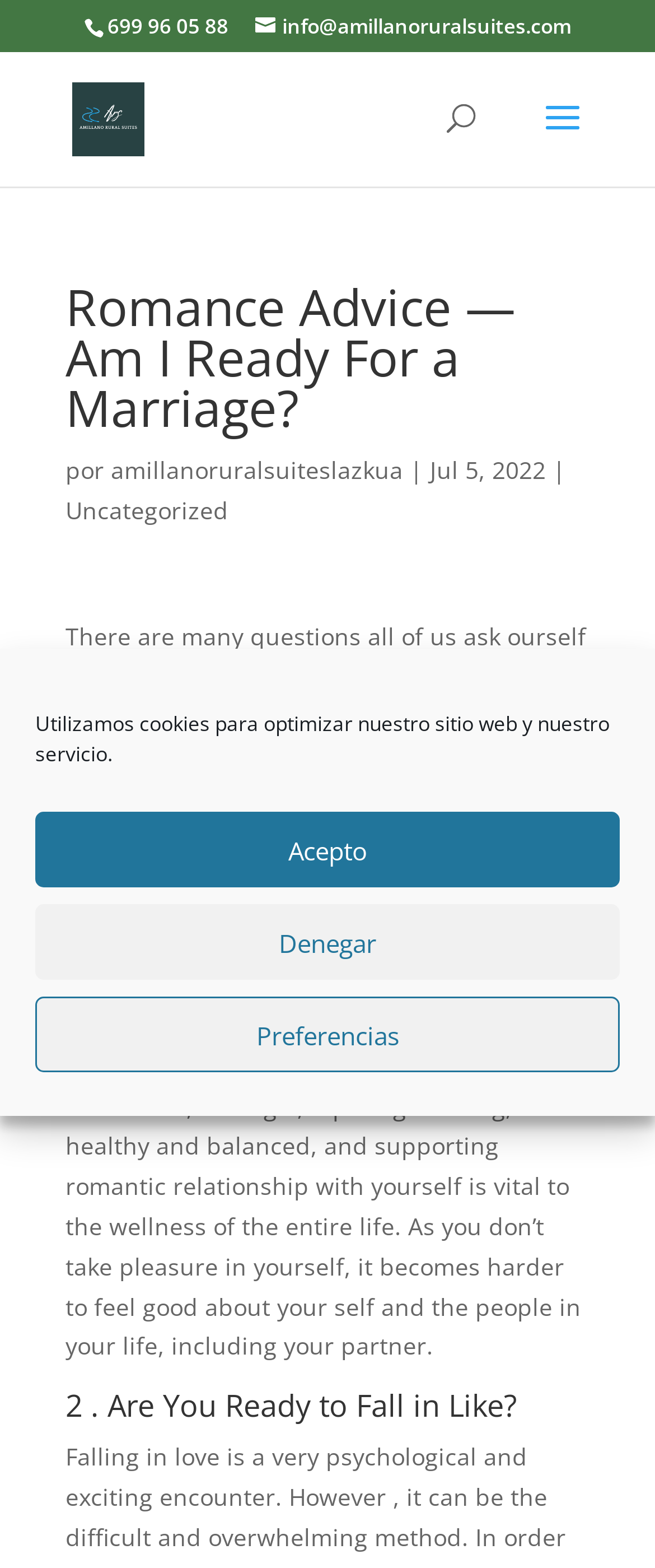Show the bounding box coordinates for the element that needs to be clicked to execute the following instruction: "visit the homepage". Provide the coordinates in the form of four float numbers between 0 and 1, i.e., [left, top, right, bottom].

[0.11, 0.064, 0.221, 0.084]